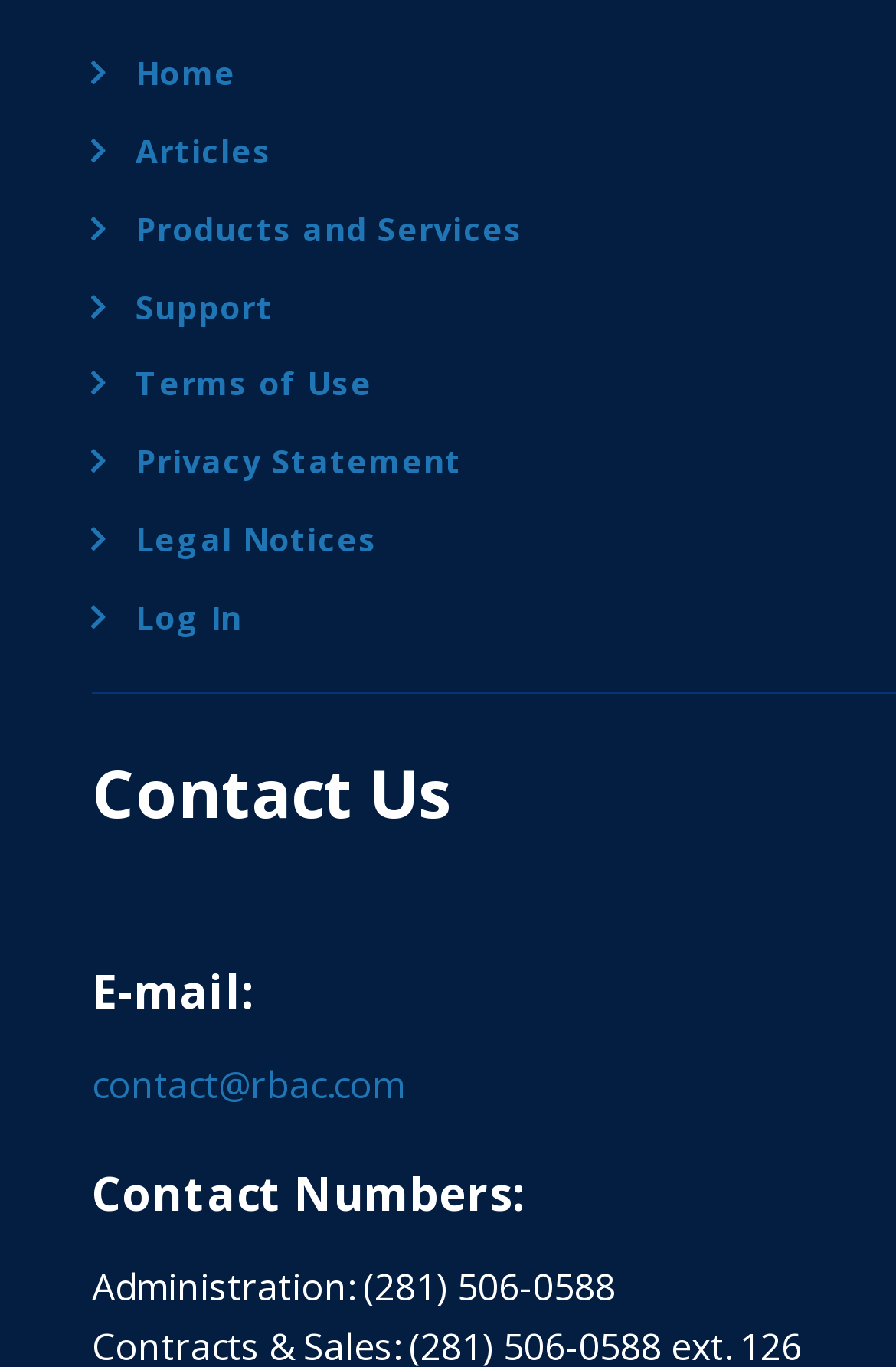Locate the bounding box coordinates of the area that needs to be clicked to fulfill the following instruction: "call administration". The coordinates should be in the format of four float numbers between 0 and 1, namely [left, top, right, bottom].

[0.103, 0.923, 0.687, 0.96]